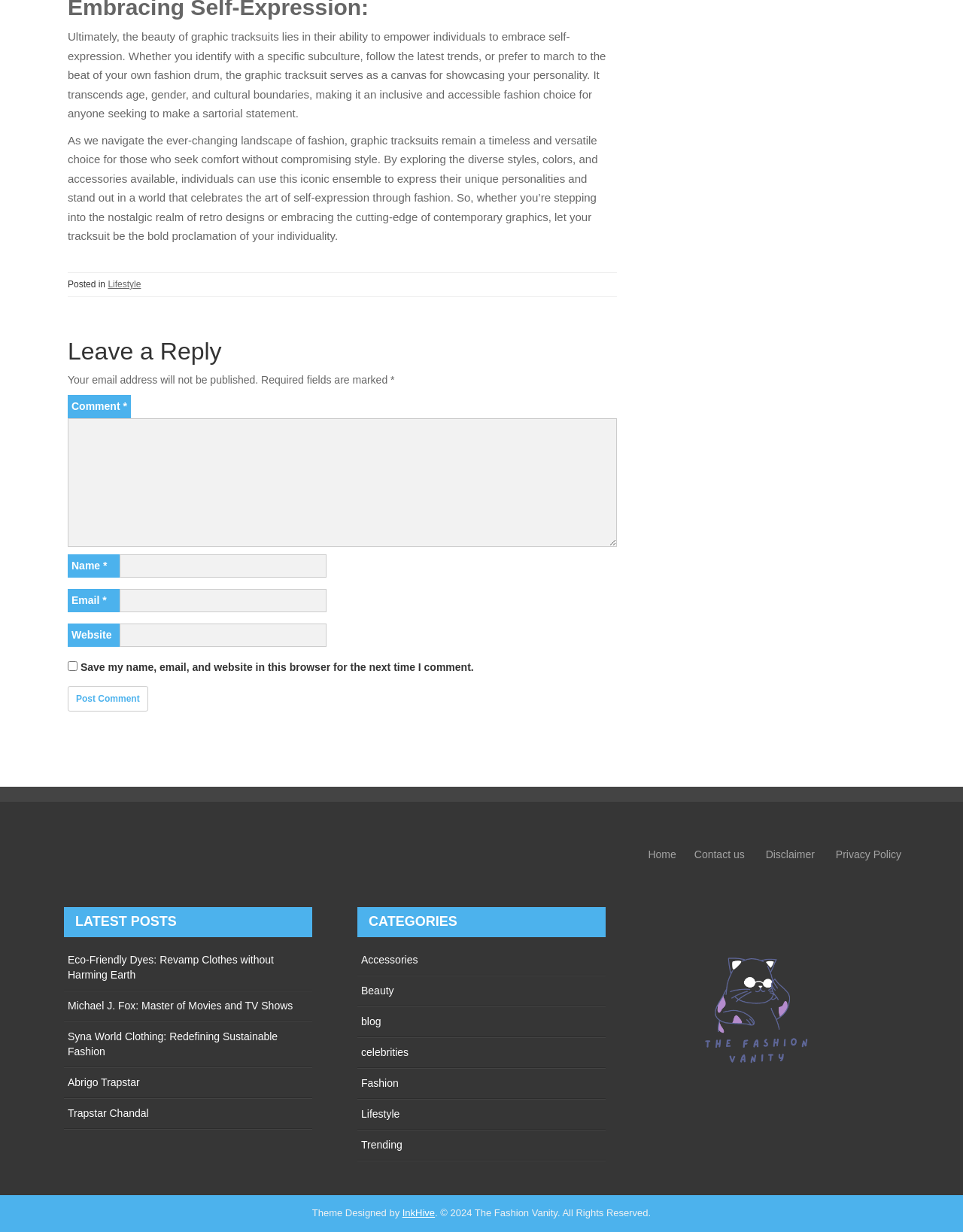Determine the bounding box coordinates of the region I should click to achieve the following instruction: "Leave a comment". Ensure the bounding box coordinates are four float numbers between 0 and 1, i.e., [left, top, right, bottom].

[0.07, 0.275, 0.641, 0.296]